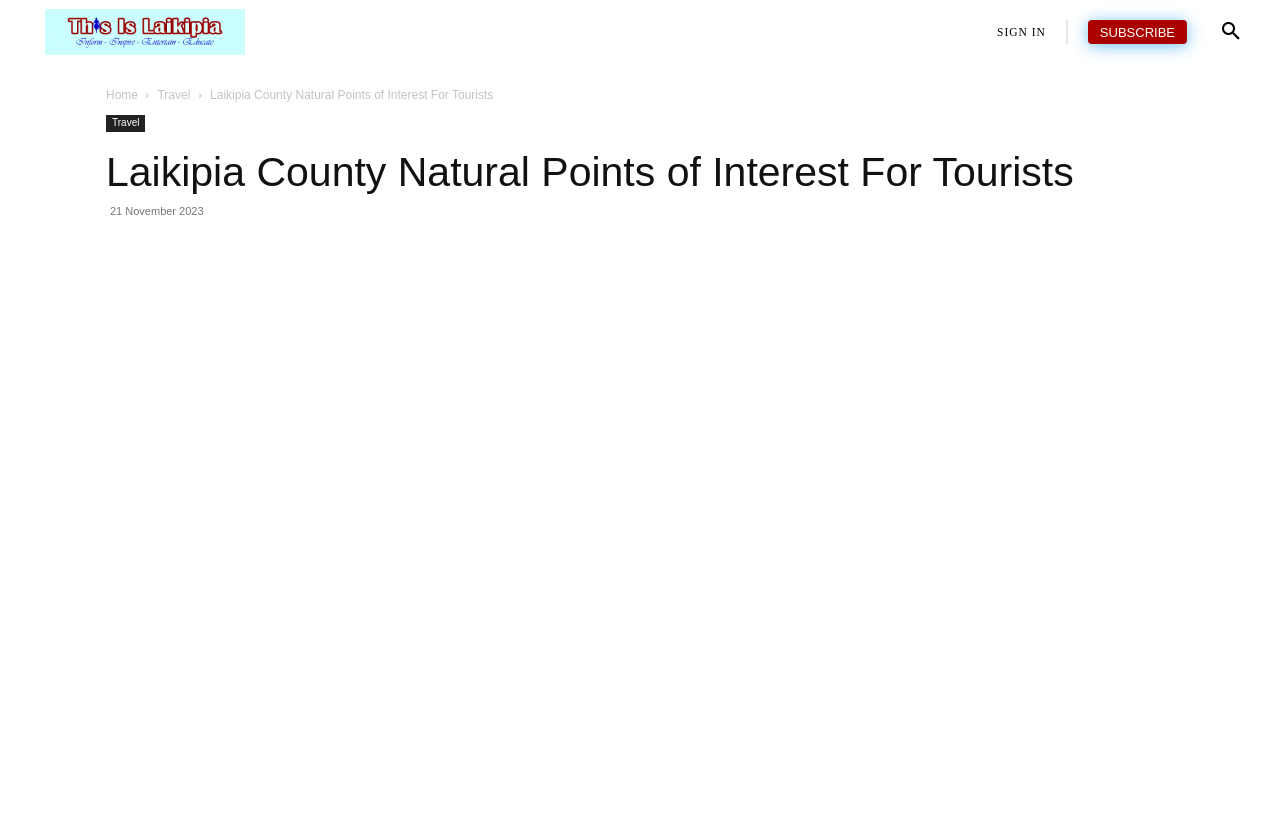What is the date of publication of the article?
Examine the image and provide an in-depth answer to the question.

The date of publication of the article can be found by looking at the time element which is present below the main heading and it displays the date '21 November 2023'.